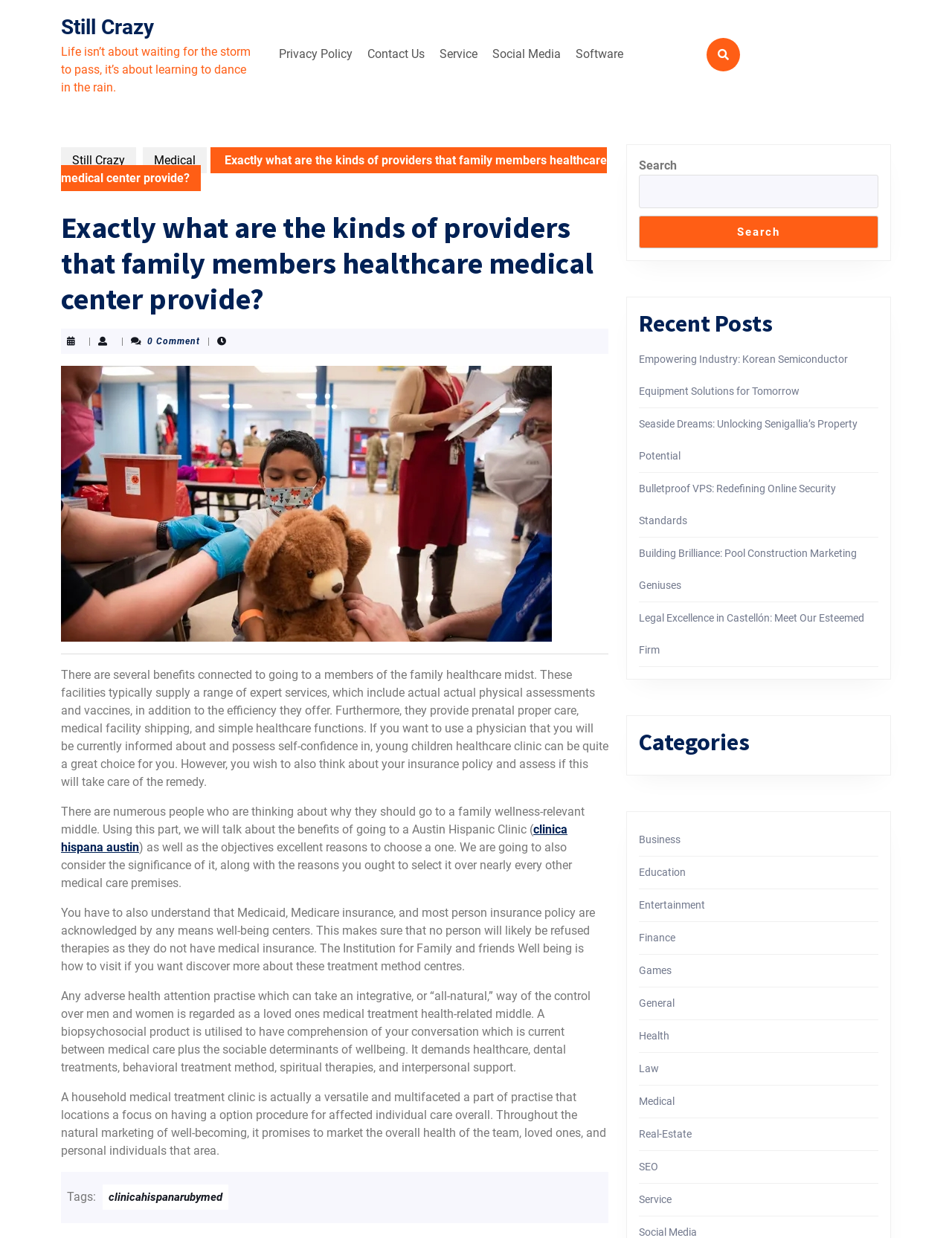What is the main topic of this webpage?
Kindly give a detailed and elaborate answer to the question.

Based on the webpage content, the main topic is about the kinds of providers that family members healthcare medical center provide, including their benefits, services, and objectives.